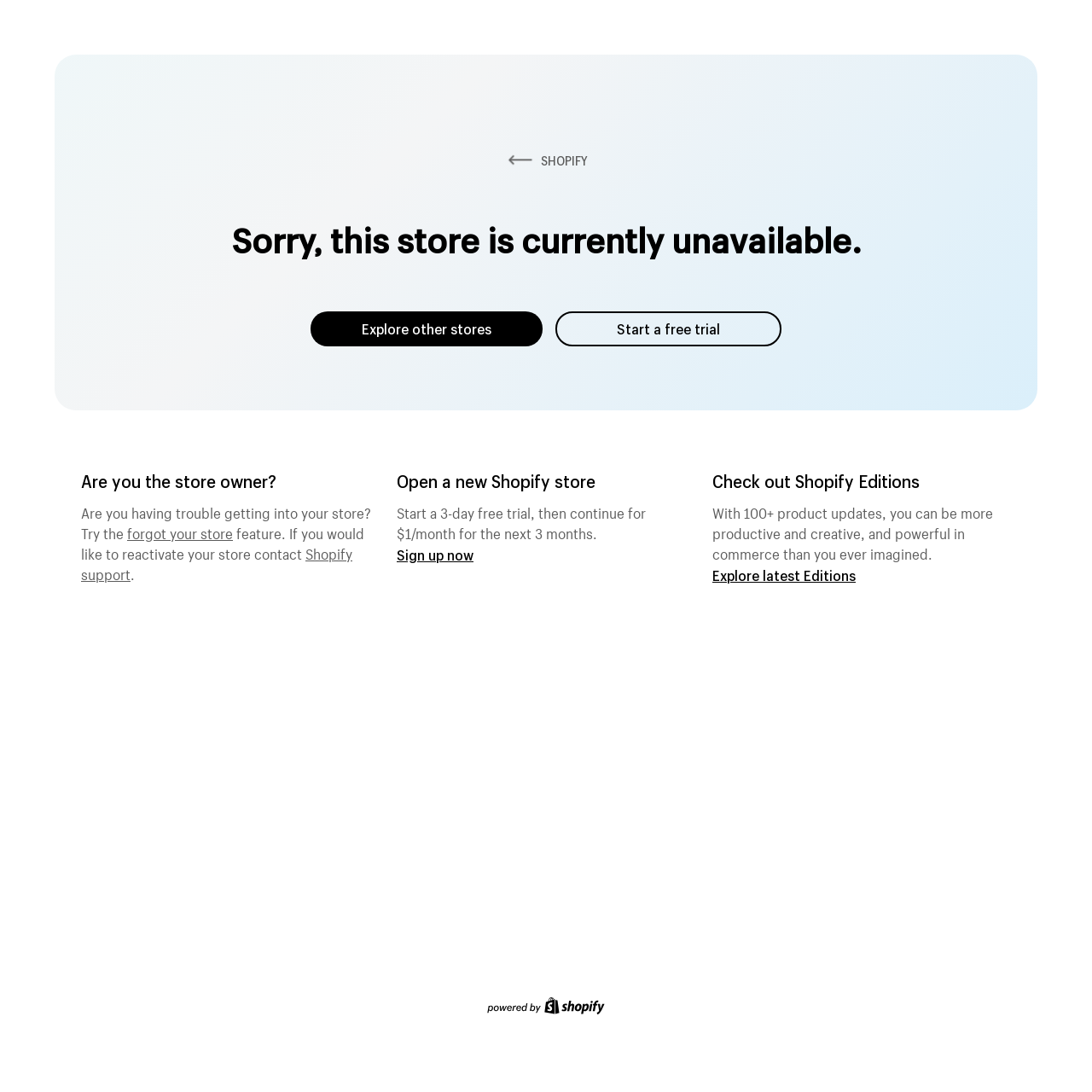What is the text on the top-left of the webpage?
Please look at the screenshot and answer in one word or a short phrase.

Create an Ecommerce Website and Sell Online!